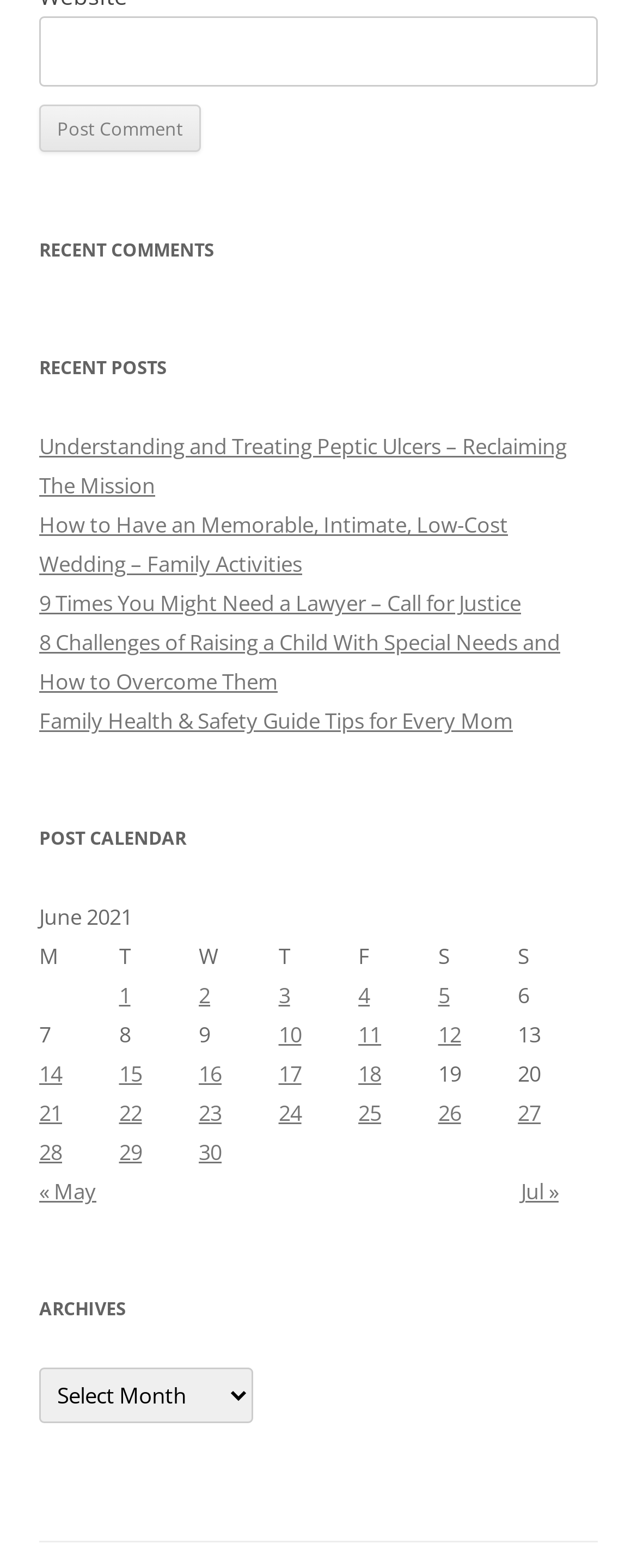Identify the coordinates of the bounding box for the element that must be clicked to accomplish the instruction: "Check the 'Preferences' checkbox".

None